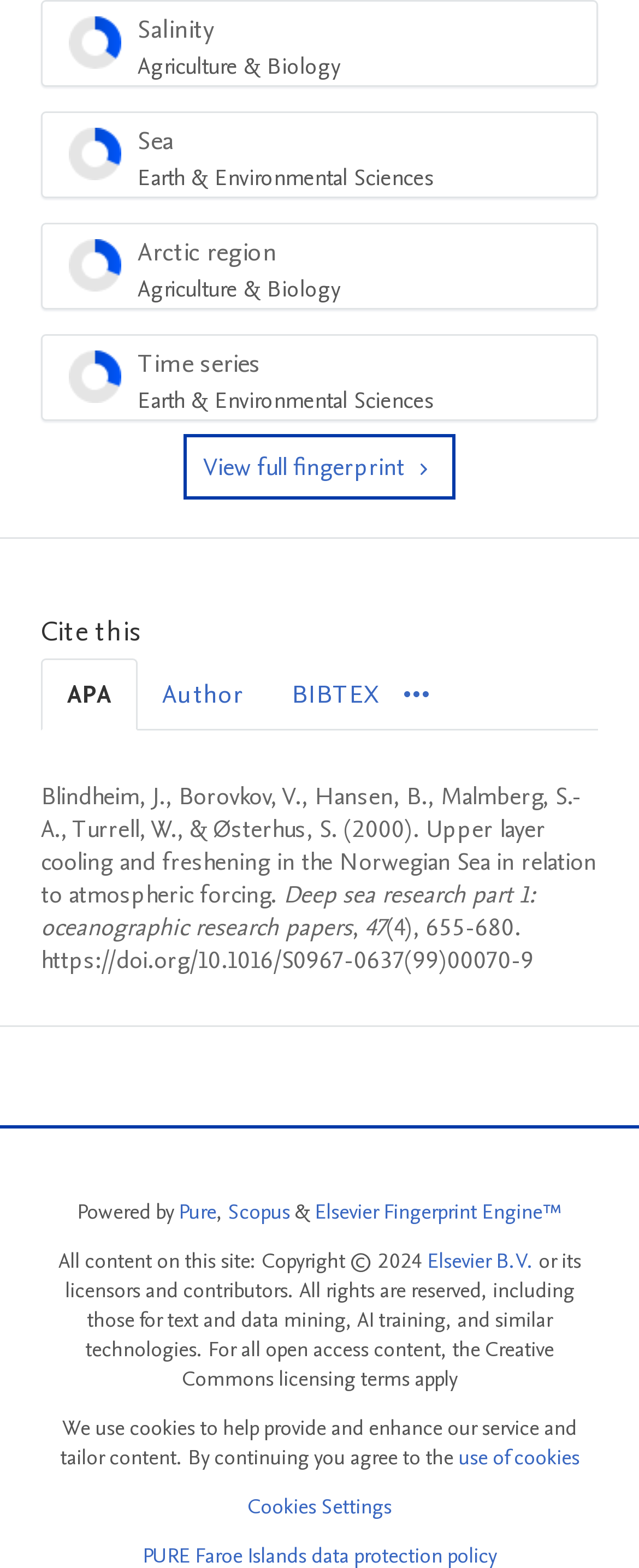Find and provide the bounding box coordinates for the UI element described here: "alt="call-me"". The coordinates should be given as four float numbers between 0 and 1: [left, top, right, bottom].

None